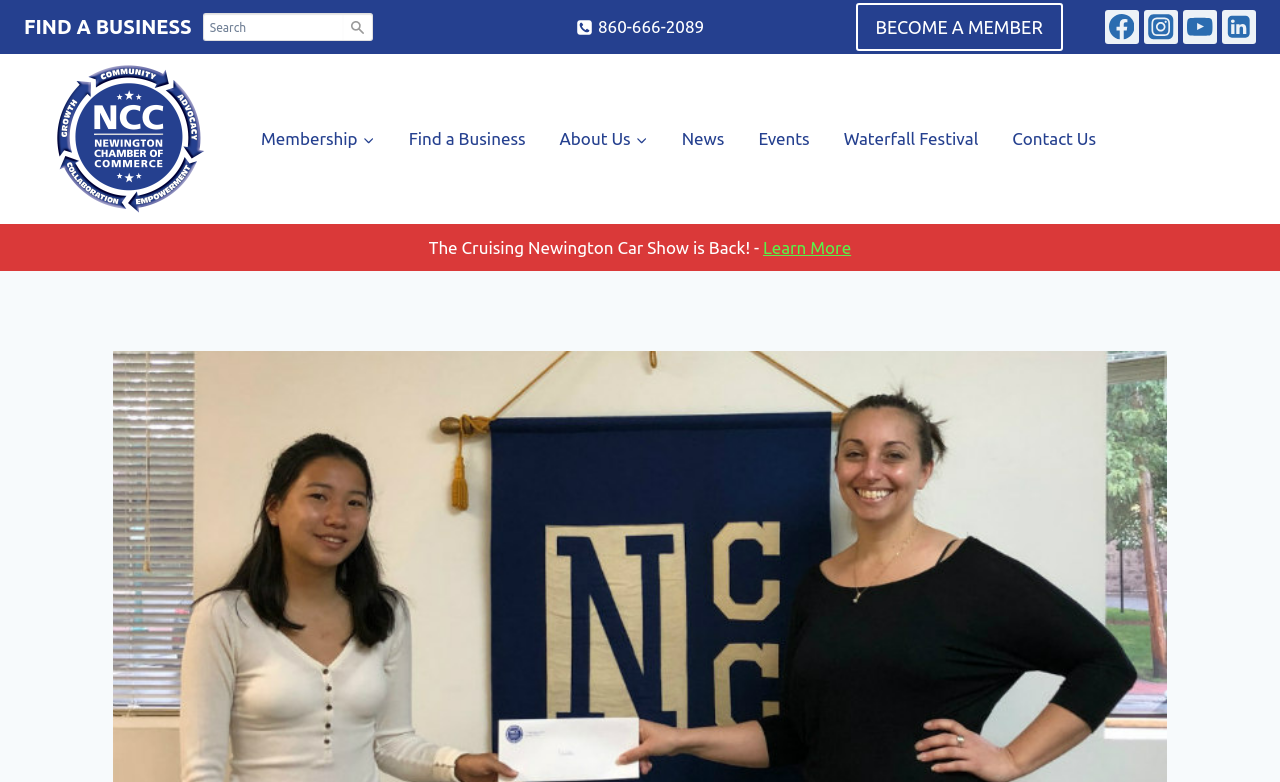Locate the bounding box coordinates of the segment that needs to be clicked to meet this instruction: "Contact us".

[0.778, 0.147, 0.87, 0.208]